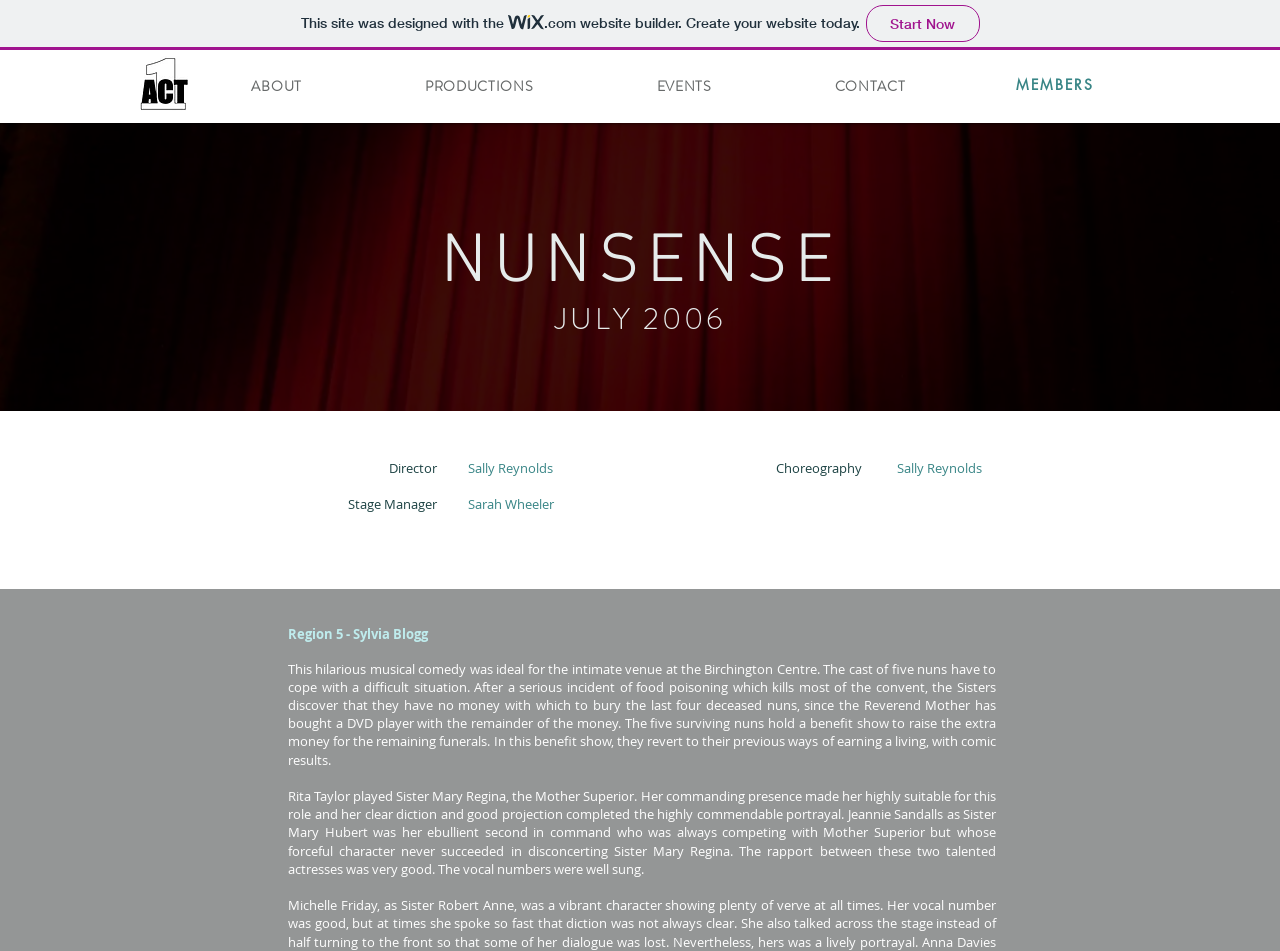Offer an extensive depiction of the webpage and its key elements.

The webpage is about the play "Nunsense '06" presented by Act 1 Theatre. At the top left corner, there is a link to the Act 1 logo. Below it, a navigation menu is situated, featuring links to "ABOUT", "PRODUCTIONS", "EVENTS", and "CONTACT". To the right of the navigation menu, a link to "MEMBERS" is located.

The main content of the webpage is divided into two sections. The top section features two headings, "NUNSENSE" and "JULY 2006", which are centered on the page. Below the headings, there are several lines of text describing the play's production team, including the director, stage manager, and choreographer.

The bottom section of the main content features a longer passage of text that summarizes the play's plot. The text describes the story of five nuns who must raise money to bury their deceased sisters after a food poisoning incident. The passage also includes a review of the play, praising the performances of the actresses who played Sister Mary Regina and Sister Mary Hubert.

At the very bottom of the page, there is a link to a website builder, Wix, accompanied by a small Wix logo.